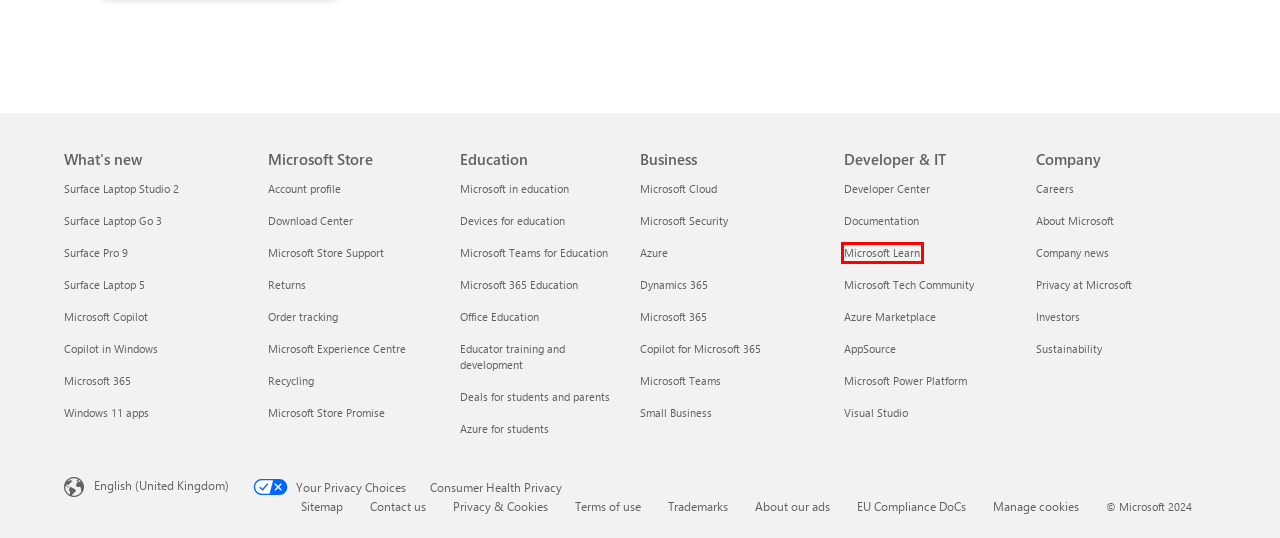Consider the screenshot of a webpage with a red bounding box and select the webpage description that best describes the new page that appears after clicking the element inside the red box. Here are the candidates:
A. Washington Consumer Health Data Privacy Policy
B. Microsoft News Centre UK -
C. Microsoft Learn: Build skills that open doors in your career
D. Cloud Security Services | Microsoft Security
E. Visual Studio: IDE and Code Editor for Software Developers and Teams
F. Business Applications | Microsoft Dynamics 365
G. Returning items you bought from Microsoft for exchange or refund - Microsoft Support
H. Technology Solutions for Schools | Microsoft Education

C